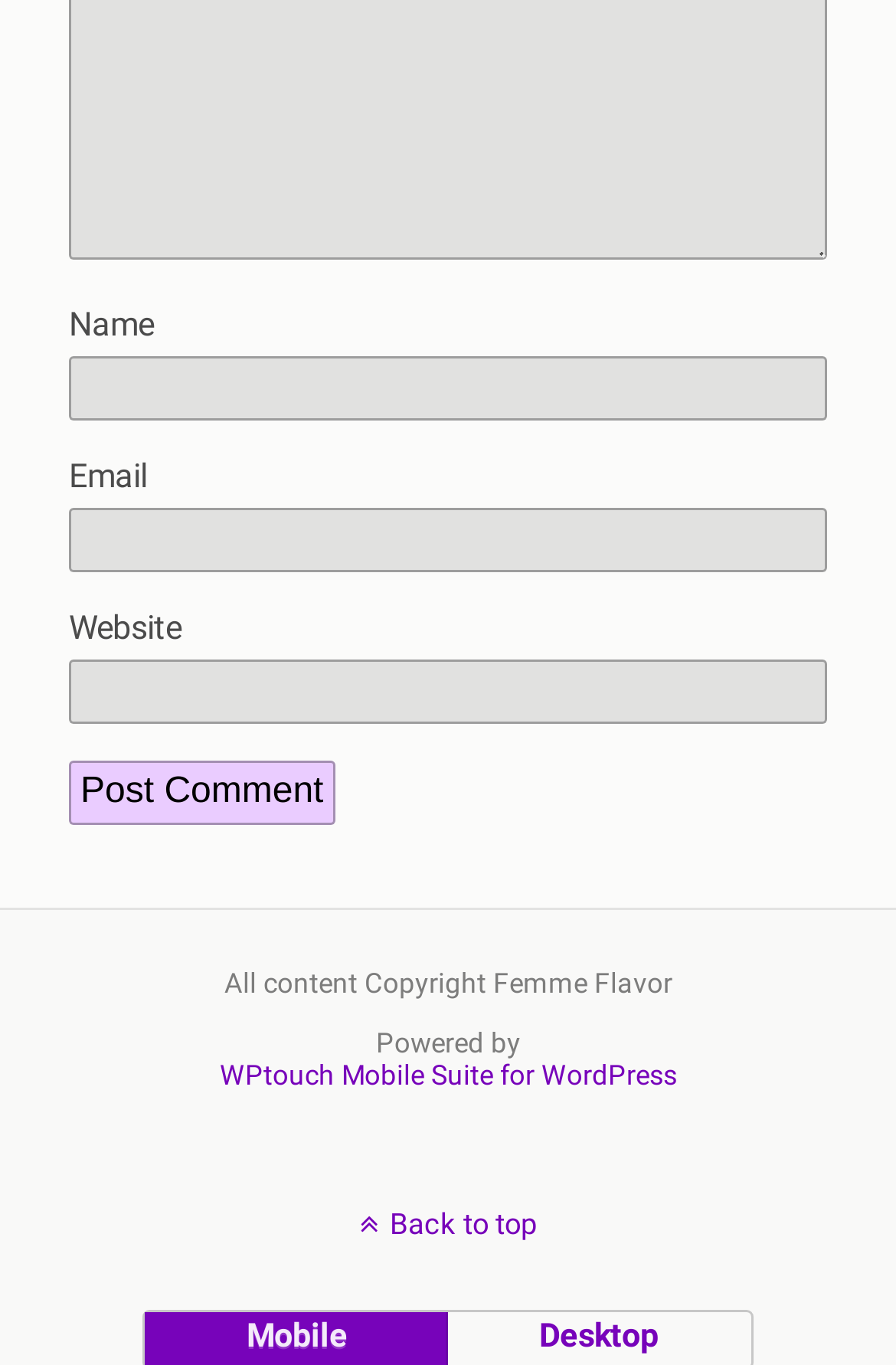Give a short answer to this question using one word or a phrase:
How many textboxes are there on the webpage?

3